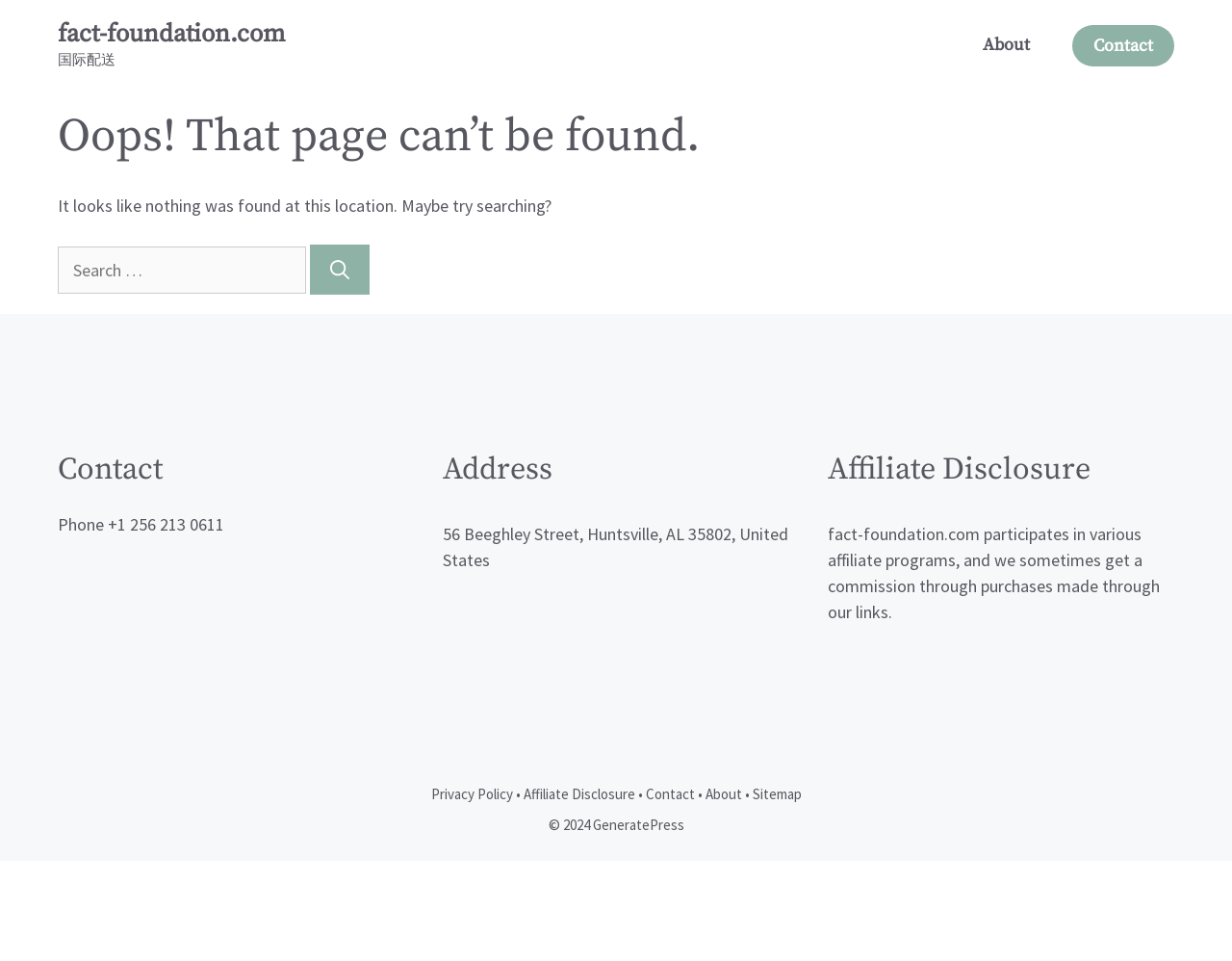Answer this question using a single word or a brief phrase:
What is the copyright year?

2024